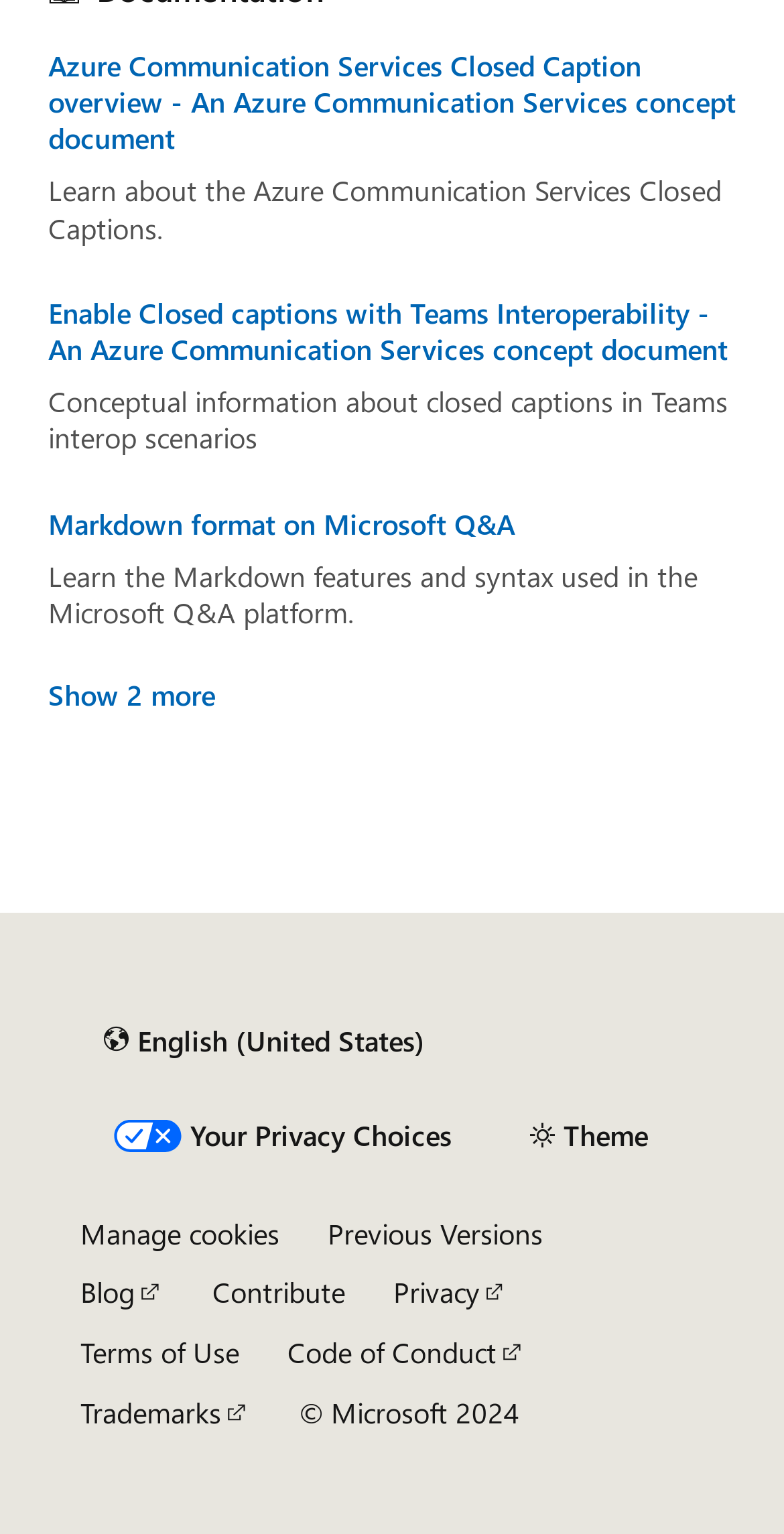What is the topic of the first link on the page?
Using the image as a reference, answer with just one word or a short phrase.

Azure Communication Services